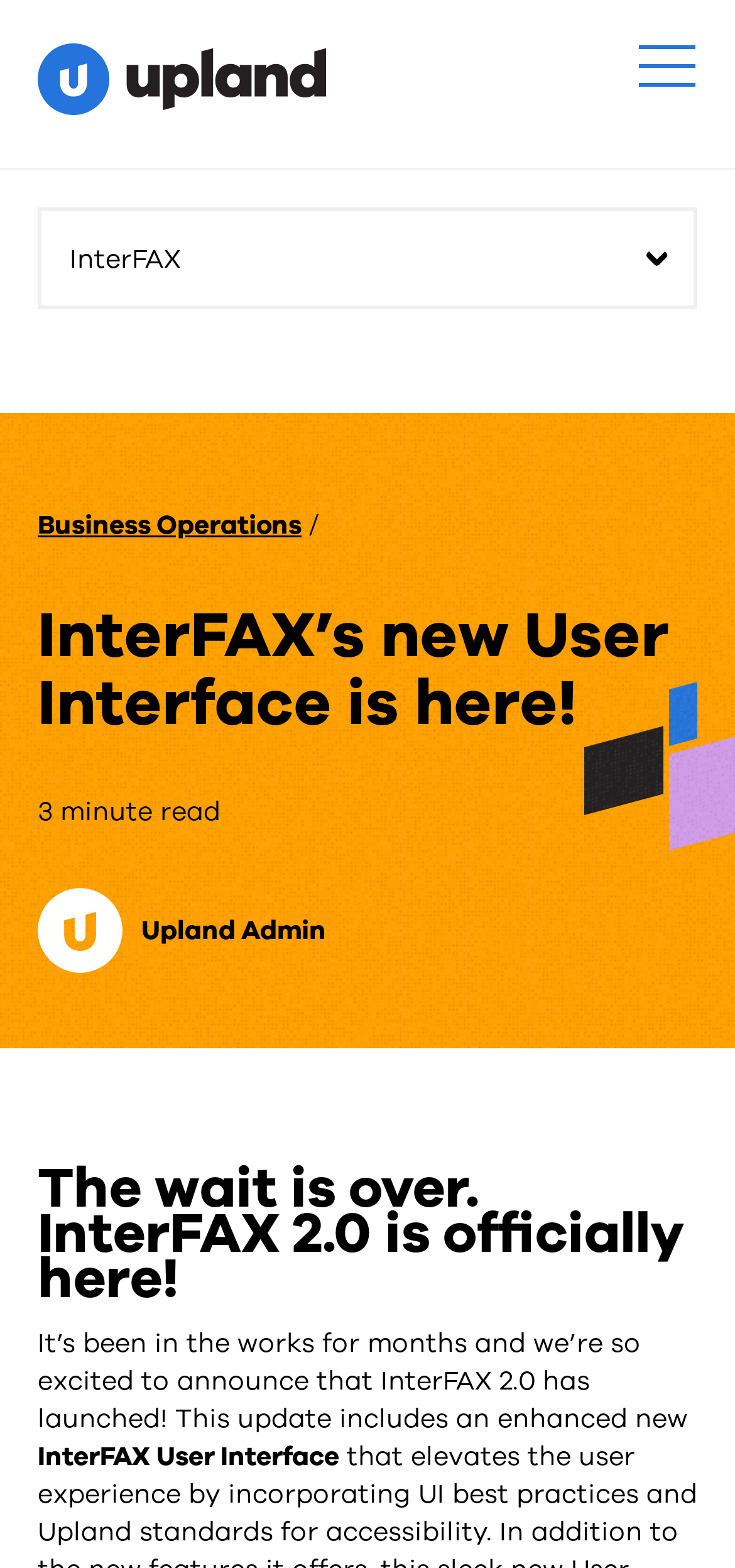Please find the bounding box coordinates in the format (top-left x, top-left y, bottom-right x, bottom-right y) for the given element description. Ensure the coordinates are floating point numbers between 0 and 1. Description: Upland Admin

[0.192, 0.581, 0.444, 0.605]